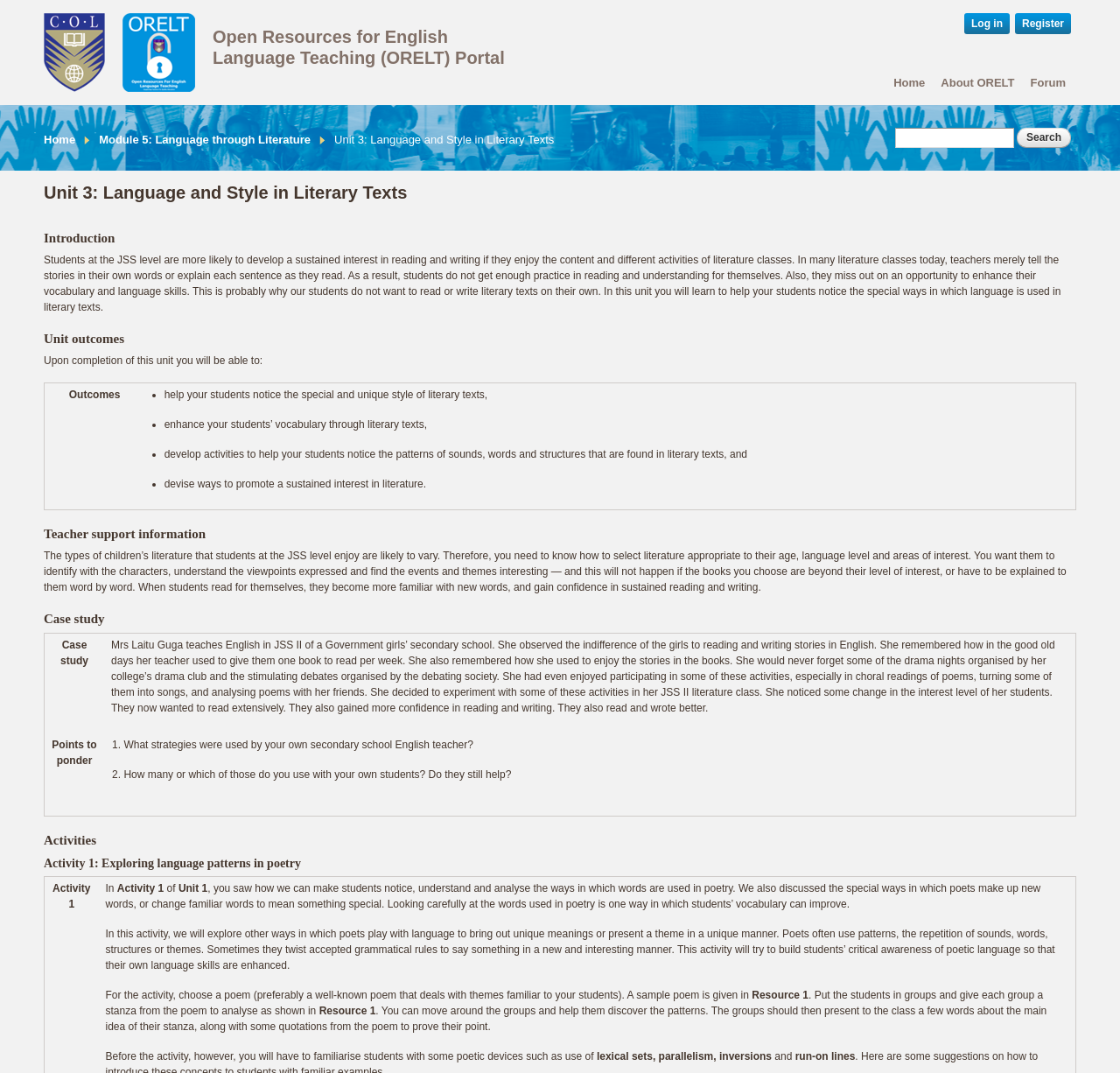Could you highlight the region that needs to be clicked to execute the instruction: "Log in"?

[0.861, 0.012, 0.902, 0.032]